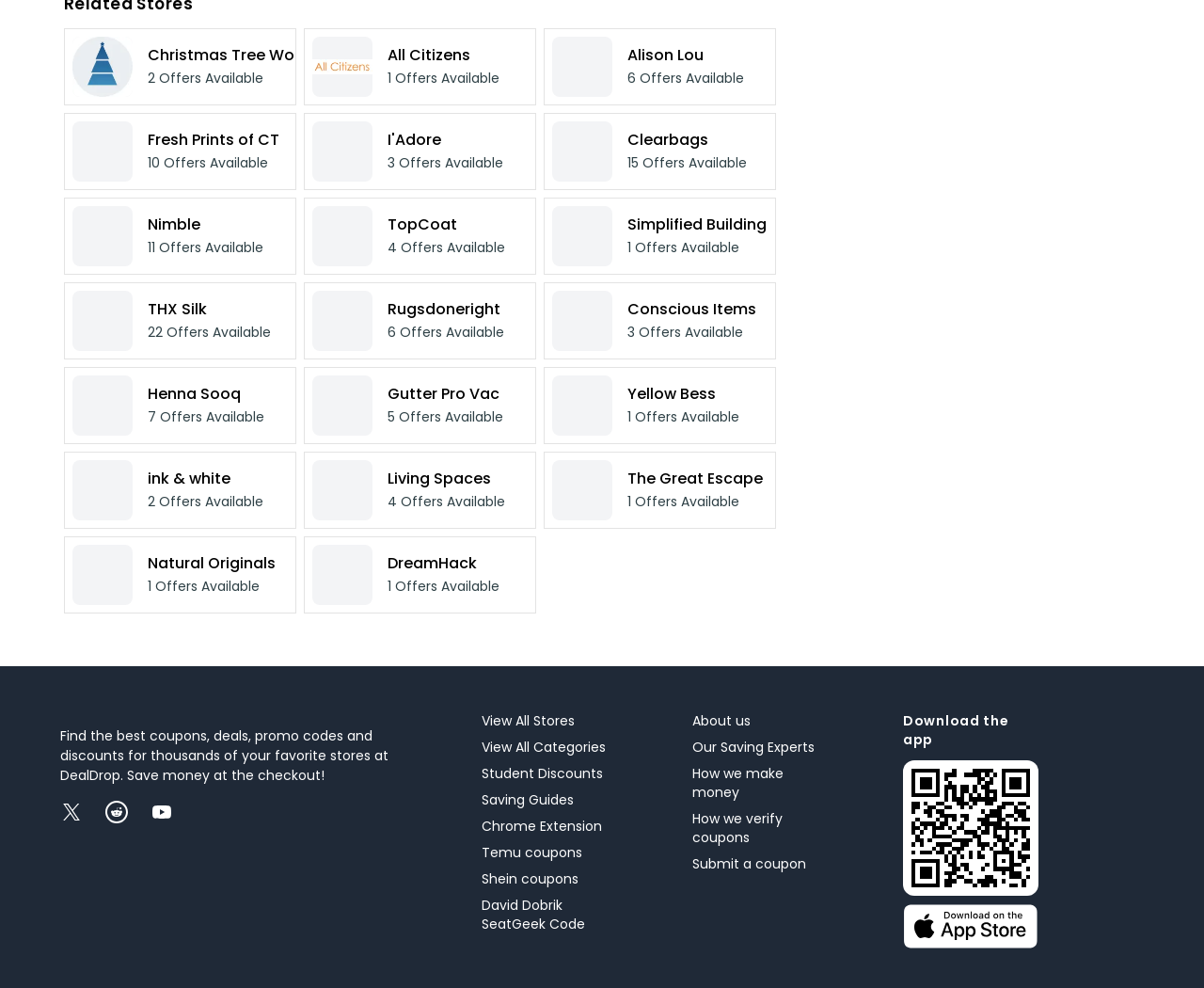How many images are on the webpage?
Based on the screenshot, answer the question with a single word or phrase.

52